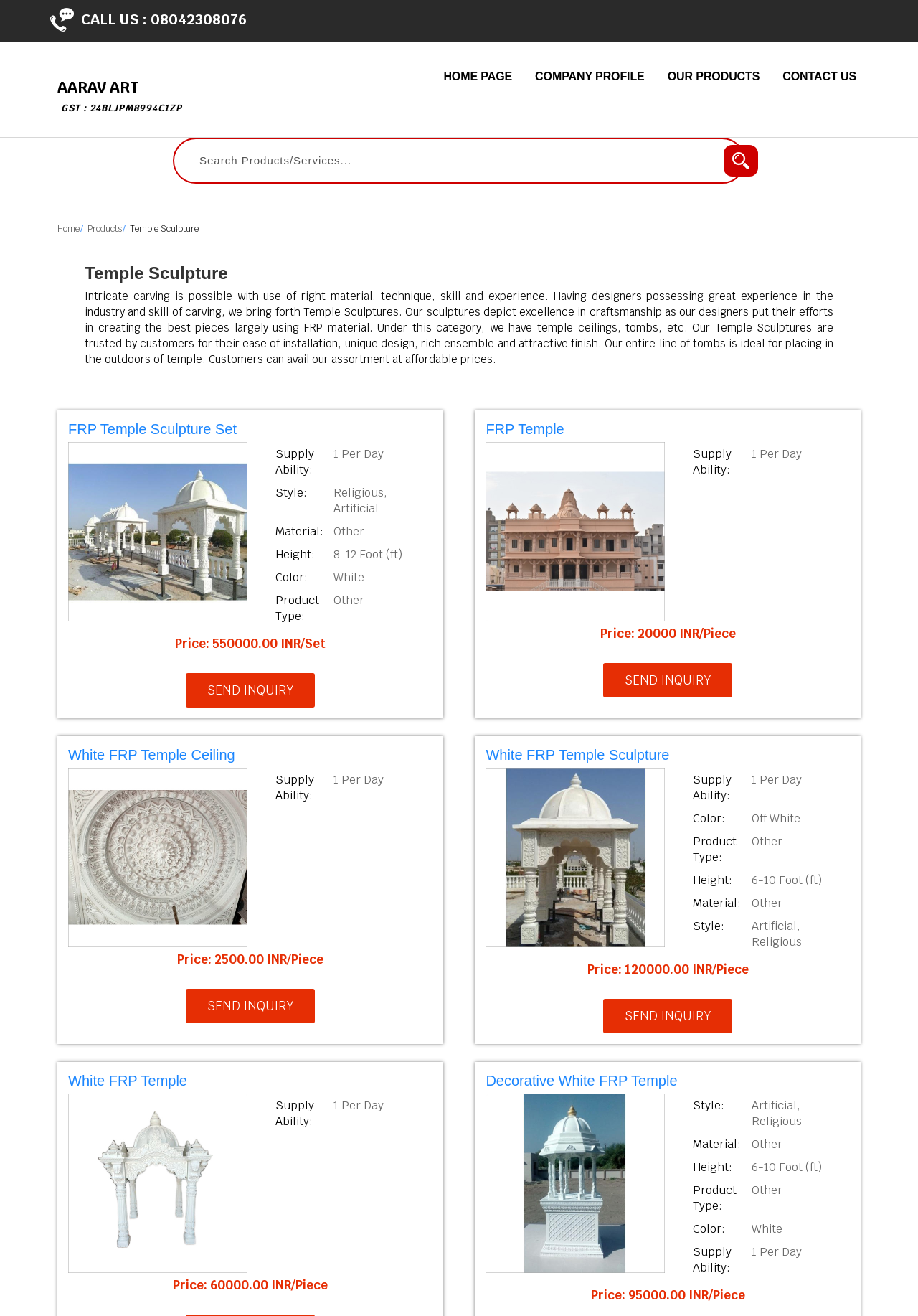What is the material used for the Temple Sculptures?
Answer briefly with a single word or phrase based on the image.

FRP